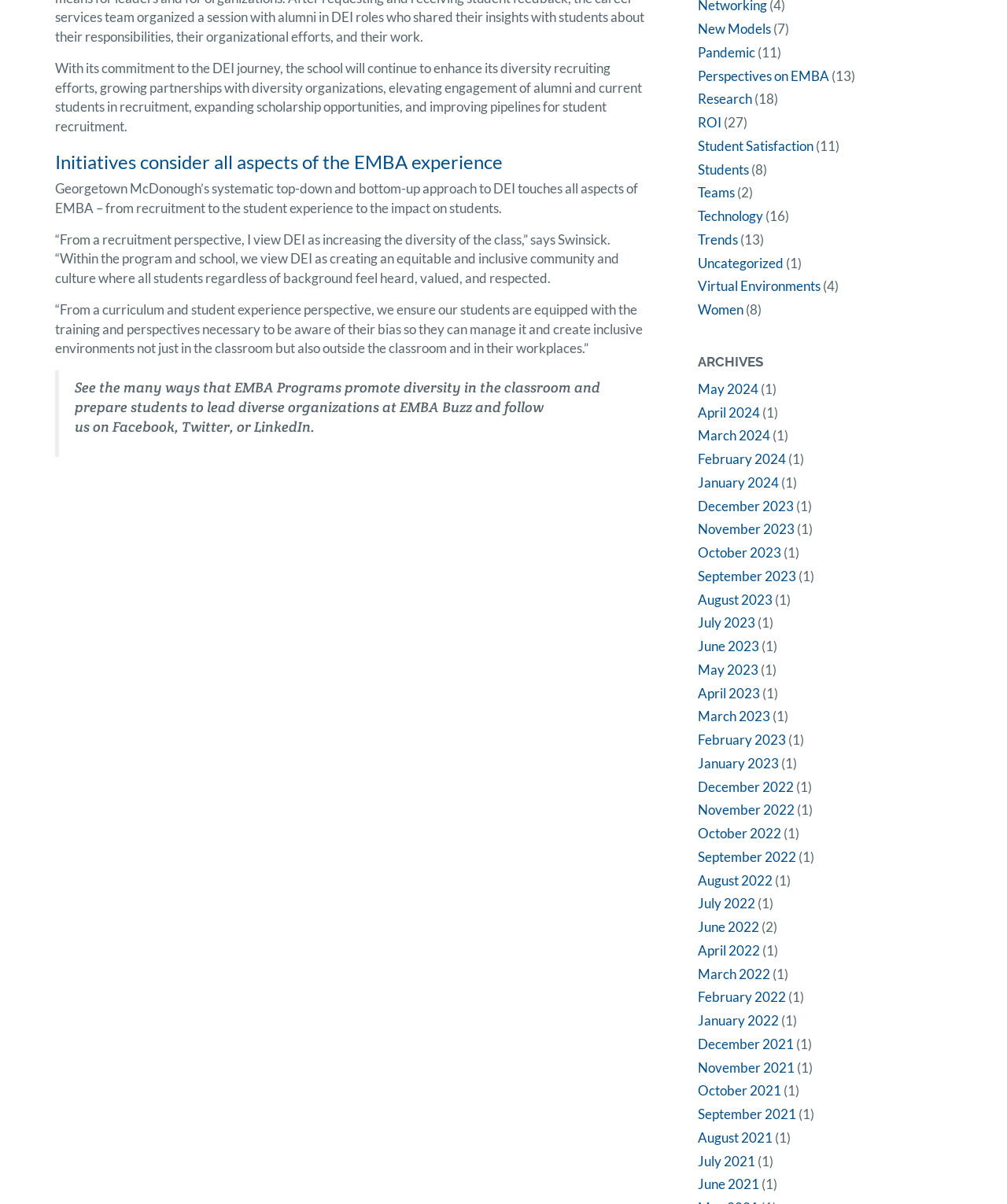Determine the bounding box coordinates (top-left x, top-left y, bottom-right x, bottom-right y) of the UI element described in the following text: Research

[0.693, 0.075, 0.747, 0.089]